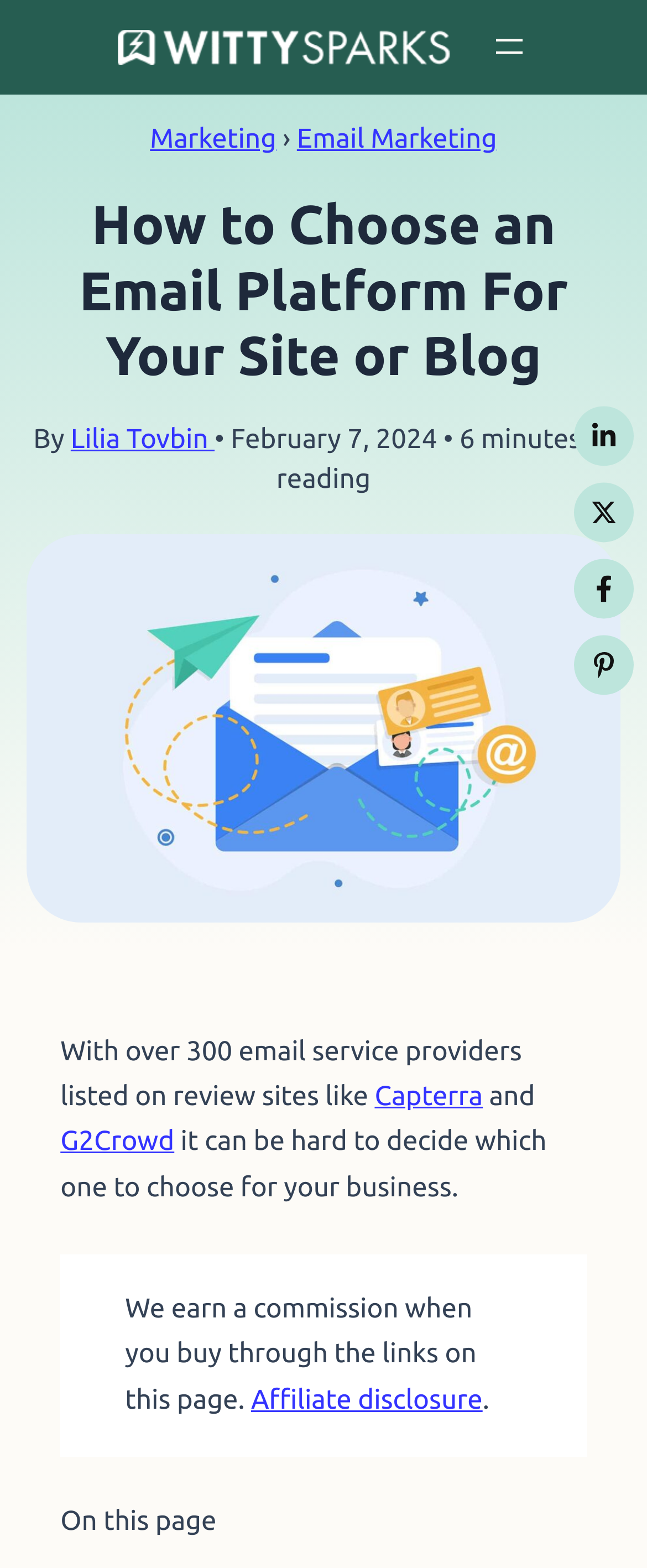Analyze and describe the webpage in a detailed narrative.

The webpage is about choosing an email marketing platform for a business. At the top left, there is a WittySparks logo, and next to it, a navigation menu with an "Open menu" button. Below the logo, there is a breadcrumb navigation bar with links to "Marketing" and "Email Marketing". 

The main content of the page starts with a heading "How to Choose an Email Platform For Your Site or Blog" followed by the author's name, "Lilia Tovbin", and the date "February 7, 2024". Below this, there is a static text indicating the reading time, "6 minutes of reading". 

On the left side of the page, there is a large image related to bulk email marketing software. Above the image, there is a paragraph of text describing the difficulty of choosing an email service provider. The text includes links to "Capterra" and "G2Crowd", which are review sites for email service providers. 

Below the image, there is a notice about affiliate disclosure, which is linked to a separate page. At the bottom of the page, there are social media links to Linkedin, Twitter/X, Facebook, and Pinterest, each accompanied by a small icon.